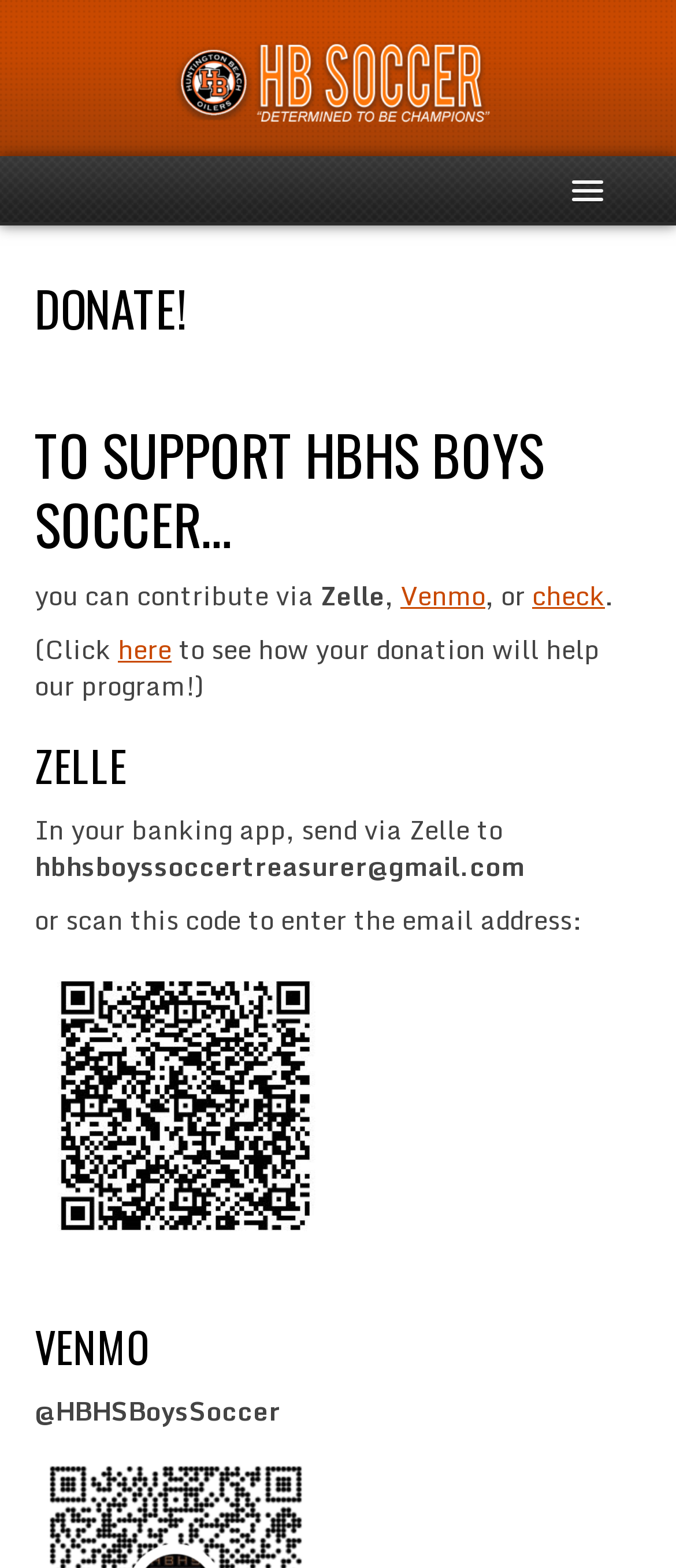Please analyze the image and provide a thorough answer to the question:
What is the Venmo username for HBHS Boys Soccer?

The Venmo username for HBHS Boys Soccer is '@HBHSBoysSoccer' which is mentioned in the text '@HBHSBoysSoccer' under the 'VENMO' heading.